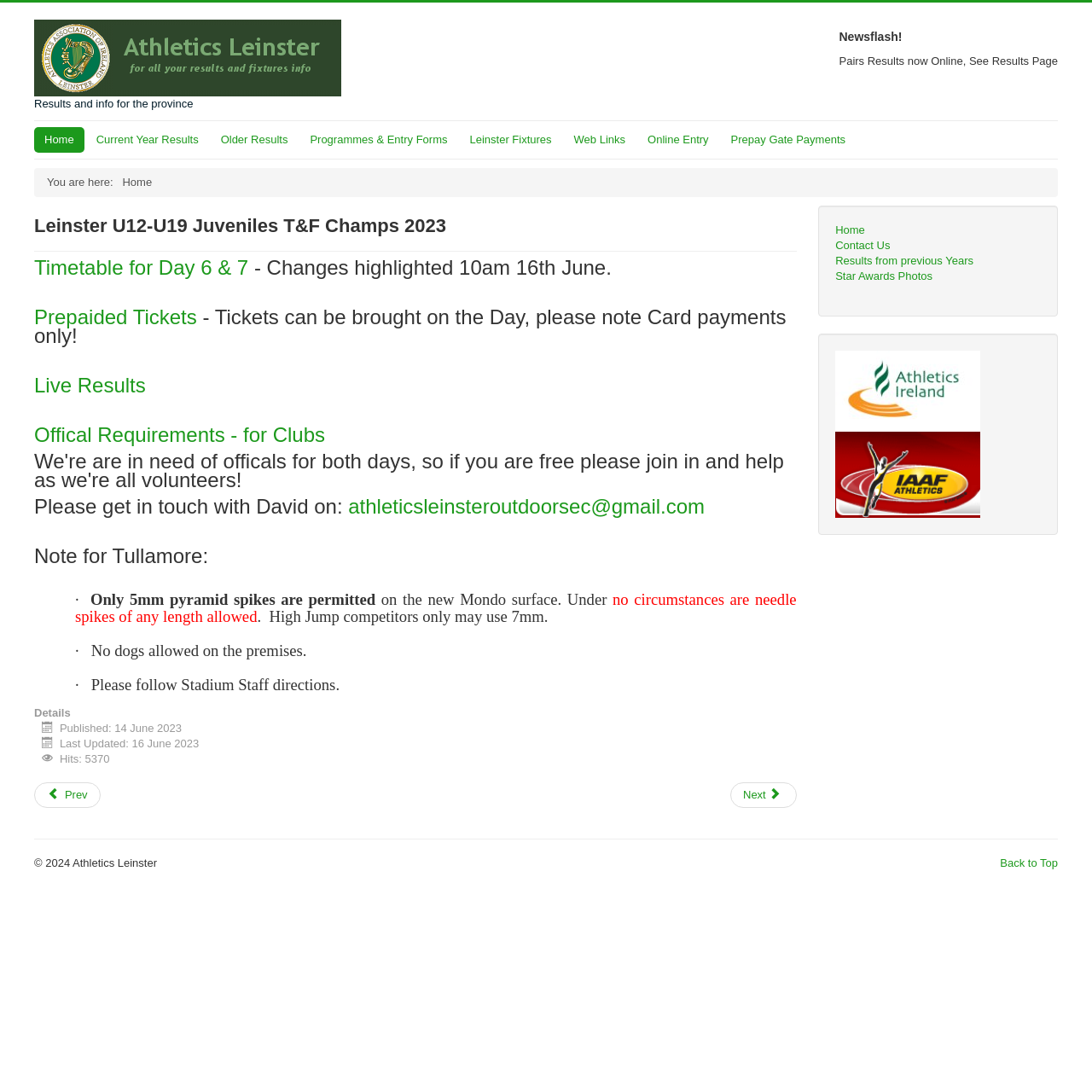Locate the bounding box coordinates of the element to click to perform the following action: 'Go to 'Home''. The coordinates should be given as four float values between 0 and 1, in the form of [left, top, right, bottom].

[0.031, 0.116, 0.077, 0.14]